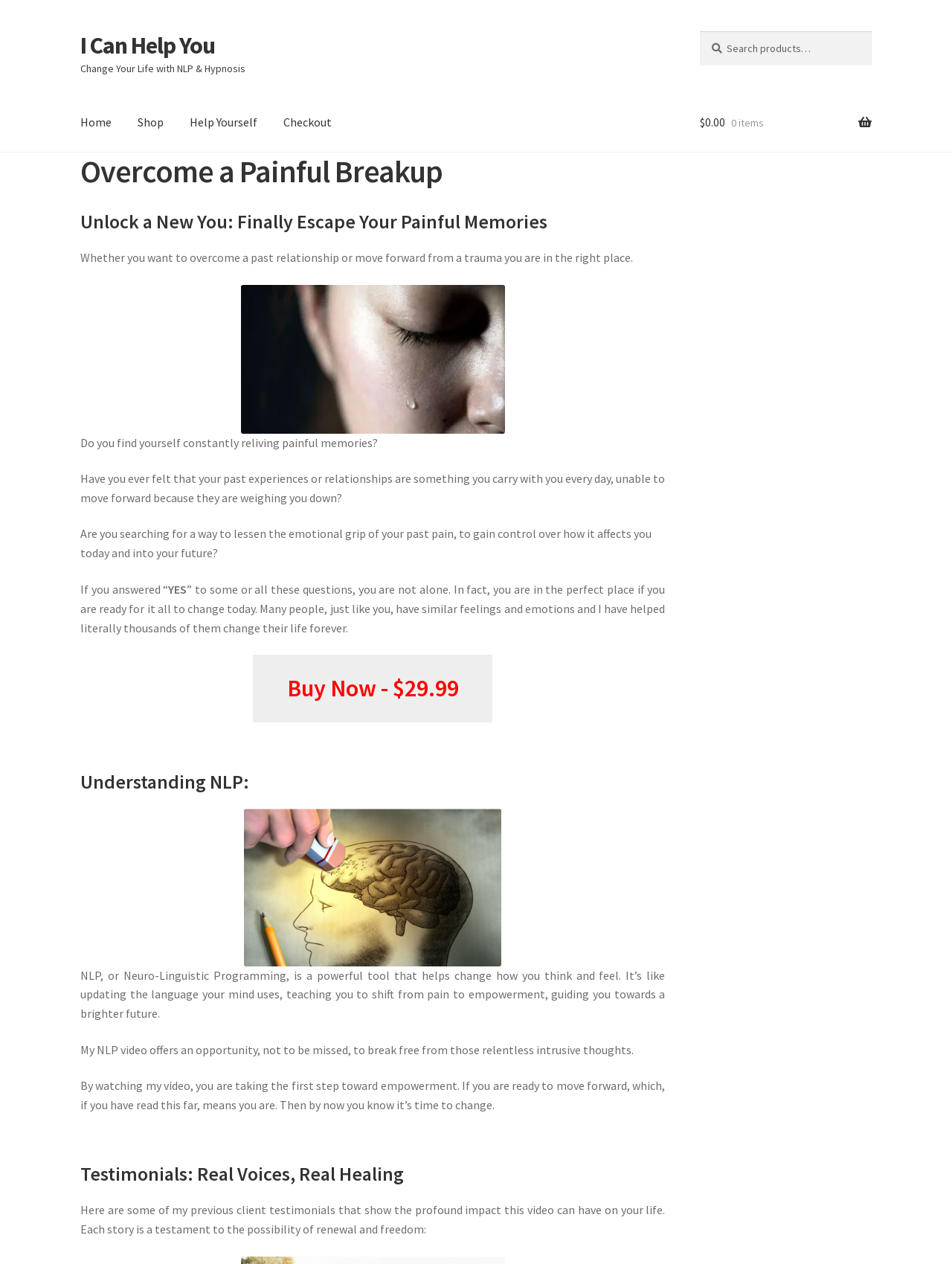Provide your answer to the question using just one word or phrase: What is the main topic of this webpage?

Overcoming painful memories